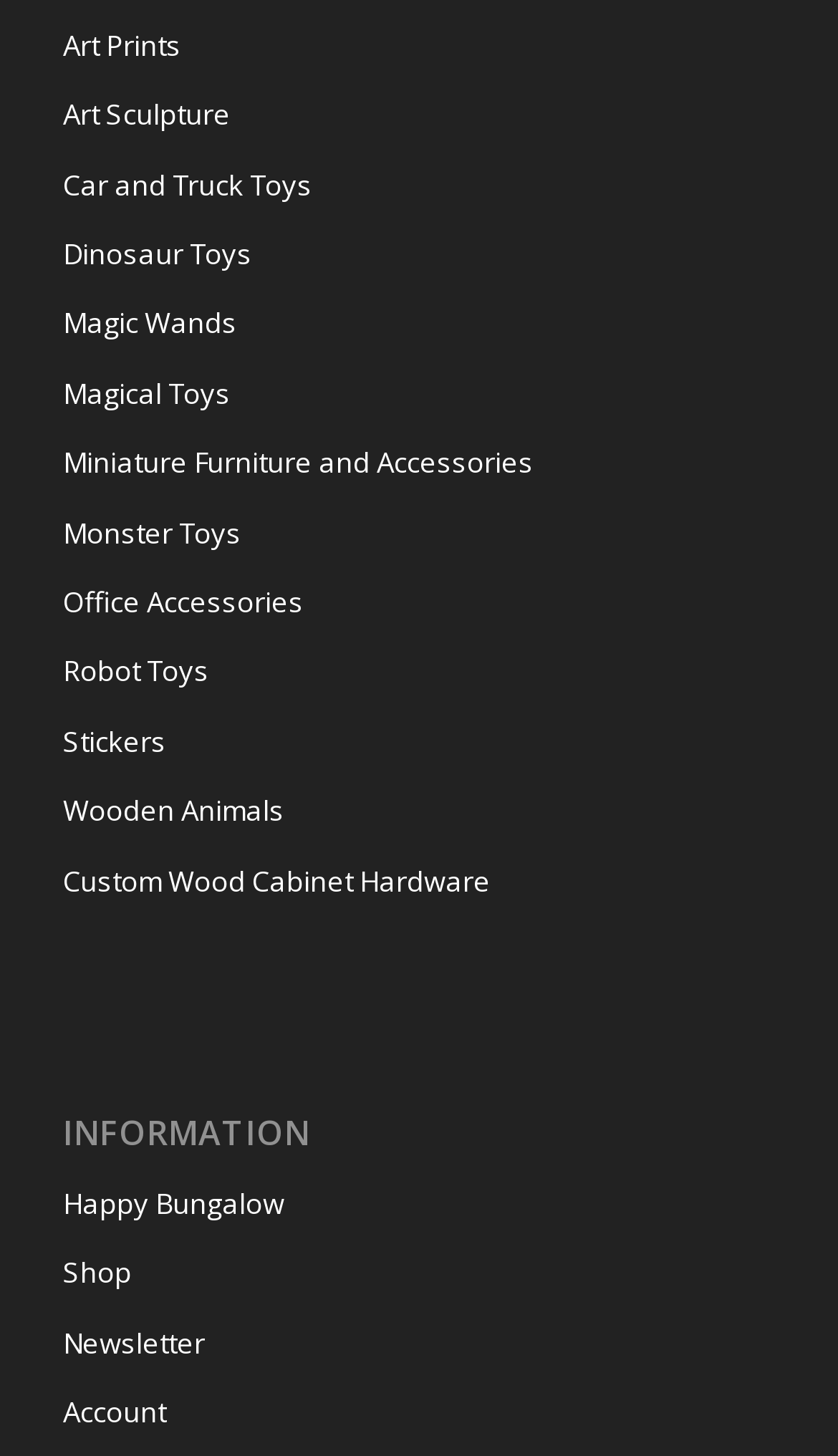Please identify the bounding box coordinates of the region to click in order to complete the task: "Visit Happy Bungalow". The coordinates must be four float numbers between 0 and 1, specified as [left, top, right, bottom].

[0.075, 0.804, 0.925, 0.852]